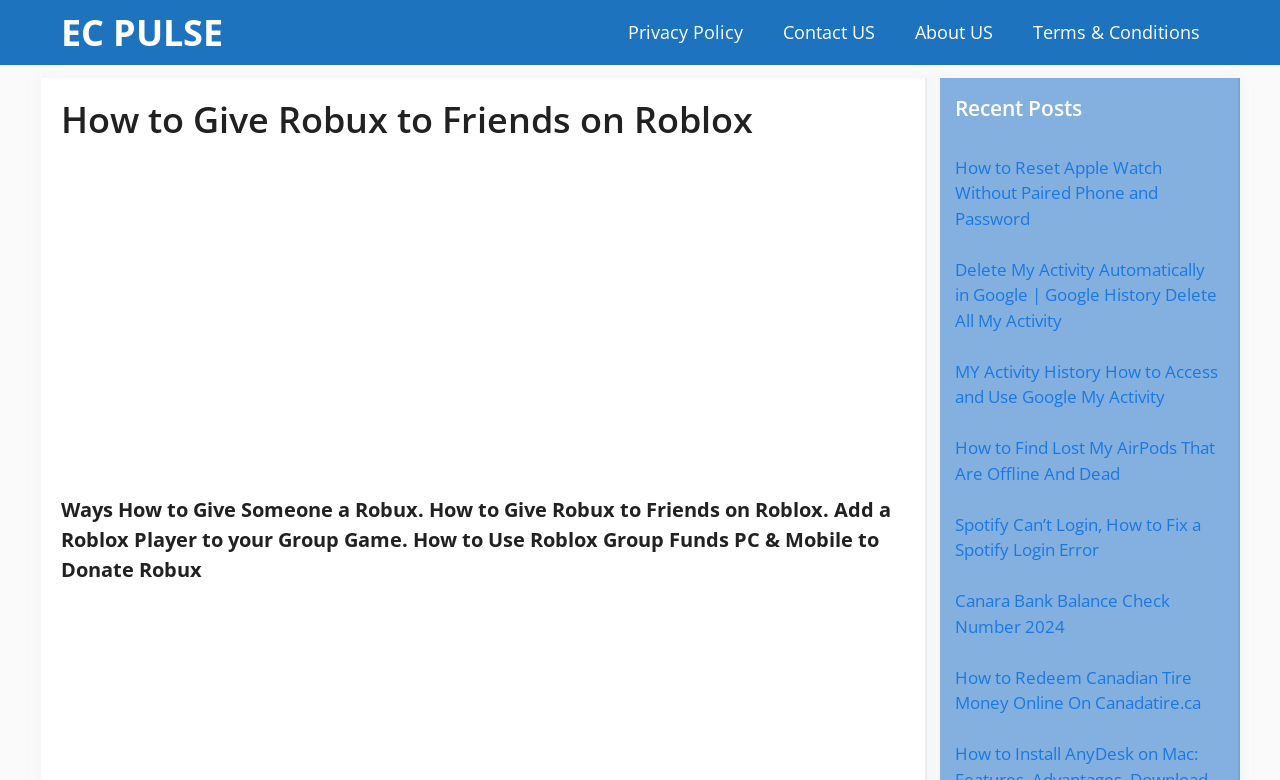Find the bounding box coordinates for the area that should be clicked to accomplish the instruction: "Check Recent Posts".

[0.746, 0.119, 0.955, 0.16]